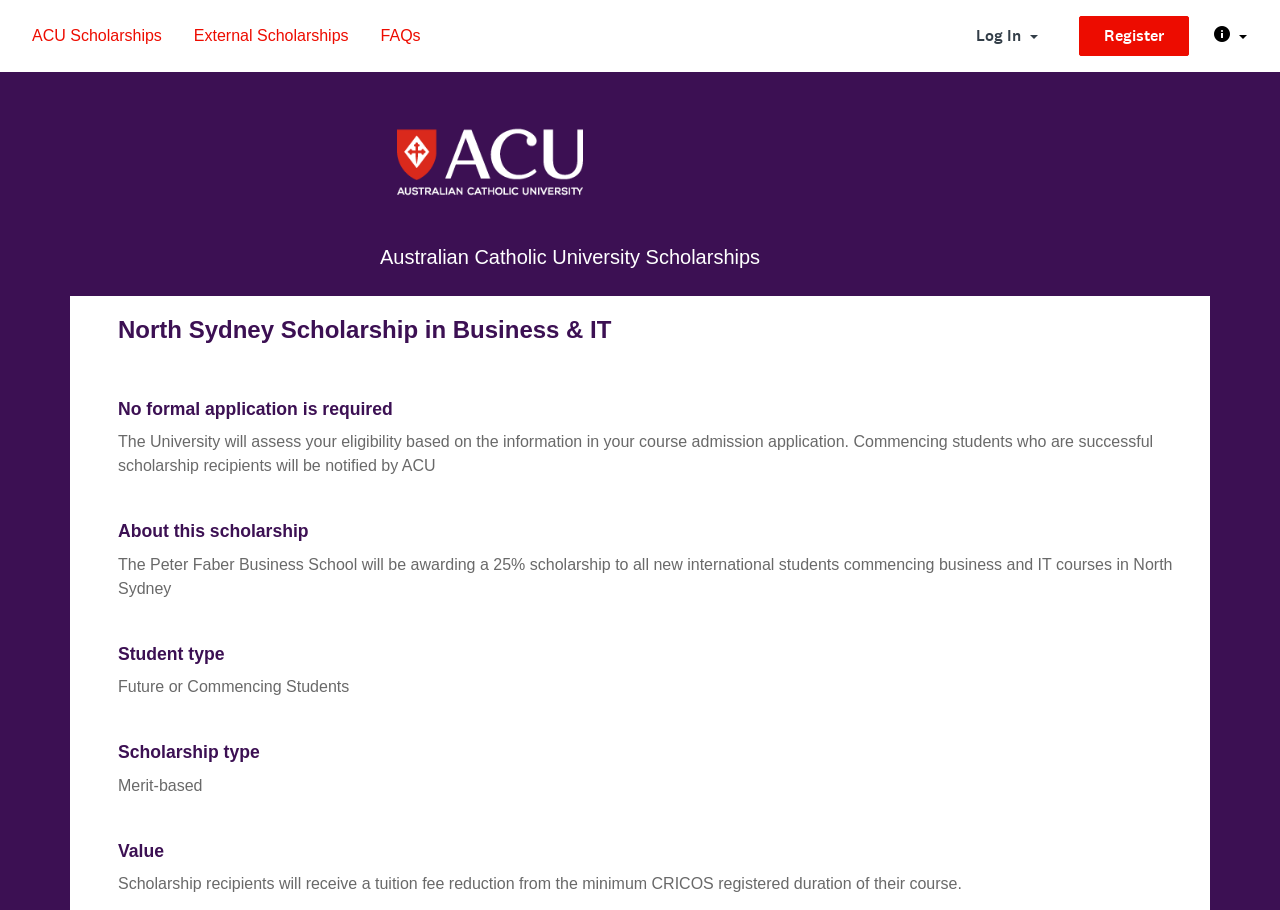Provide an in-depth caption for the elements present on the webpage.

The webpage is about the North Sydney Scholarship in Business & IT offered by the Australian Catholic University. At the top left, there is a logo of the Australian Catholic University Scholarships. Below the logo, there is a heading that reads "Australian Catholic University Scholarships". 

To the right of the logo, there are four links: "ACU Scholarships", "External Scholarships", "FAQs", and a button "Log In" followed by a "Register" link and a "Help" button with a popup menu. 

Below the links, there is a heading that reads "North Sydney Scholarship in Business & IT". Under this heading, there are several sections of information about the scholarship. The first section has a heading "No formal application is required" and a paragraph of text explaining the application process. 

The next section has a heading "About this scholarship" and a paragraph of text describing the scholarship. This is followed by sections with headings "Student type", "Scholarship type", and "Value", each with a paragraph of text providing more information about the scholarship.